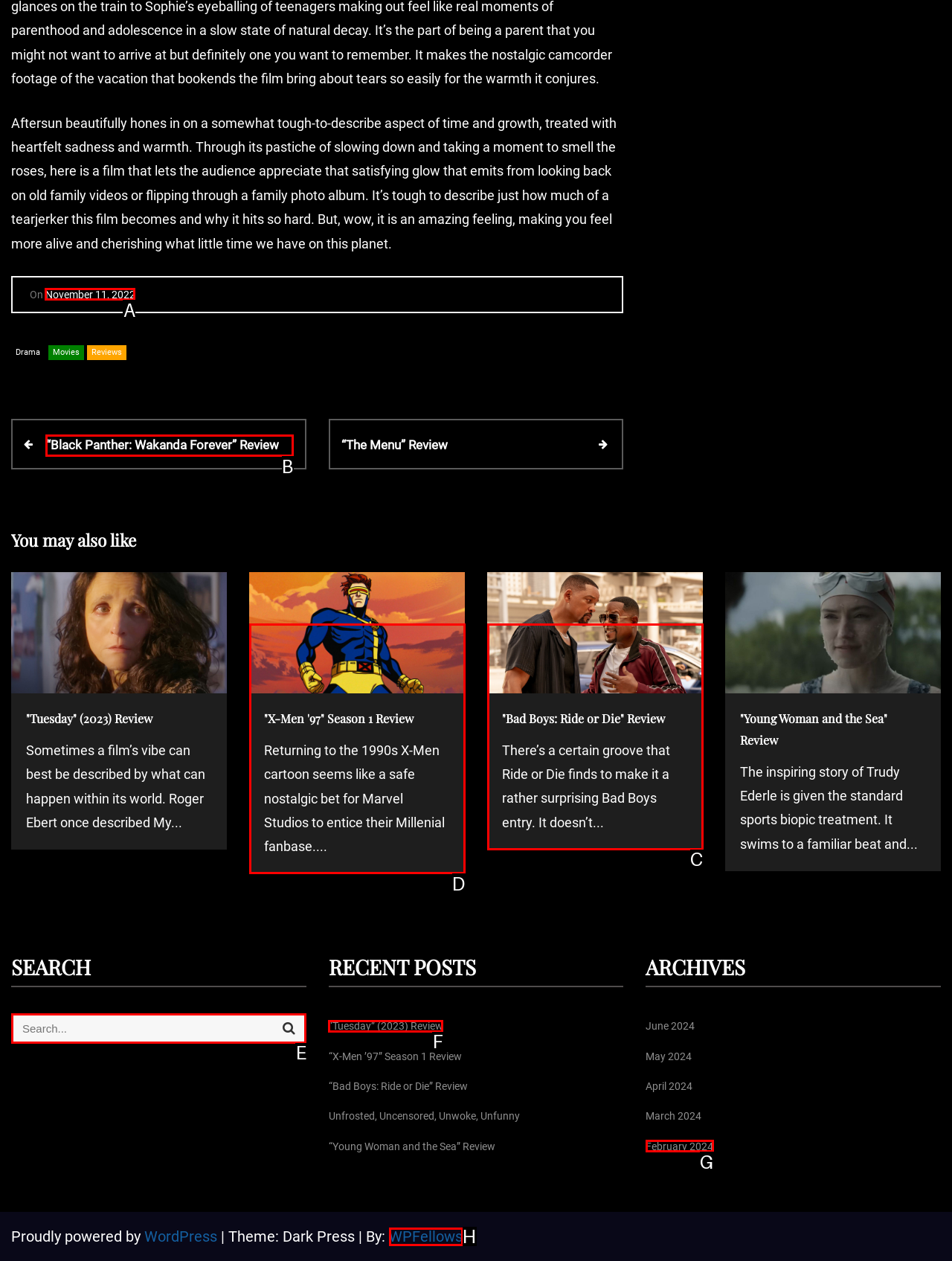Please indicate which HTML element should be clicked to fulfill the following task: View the previous post. Provide the letter of the selected option.

B